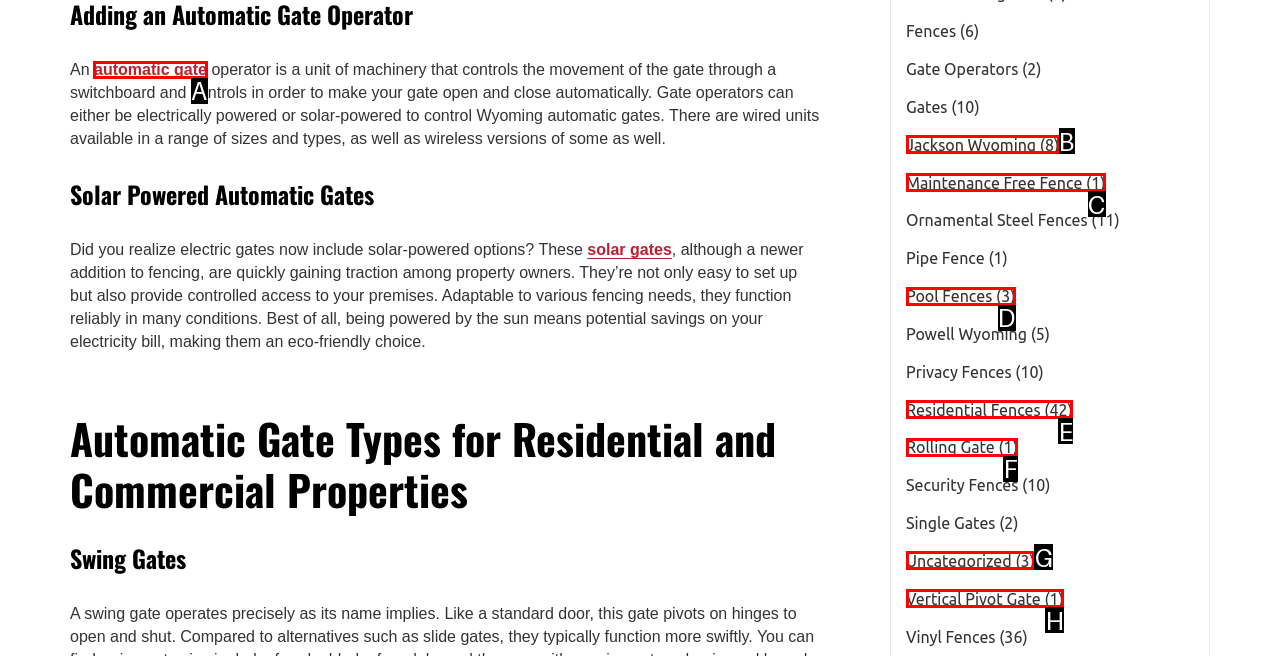Figure out which option to click to perform the following task: Click on 'automatic gate'
Provide the letter of the correct option in your response.

A